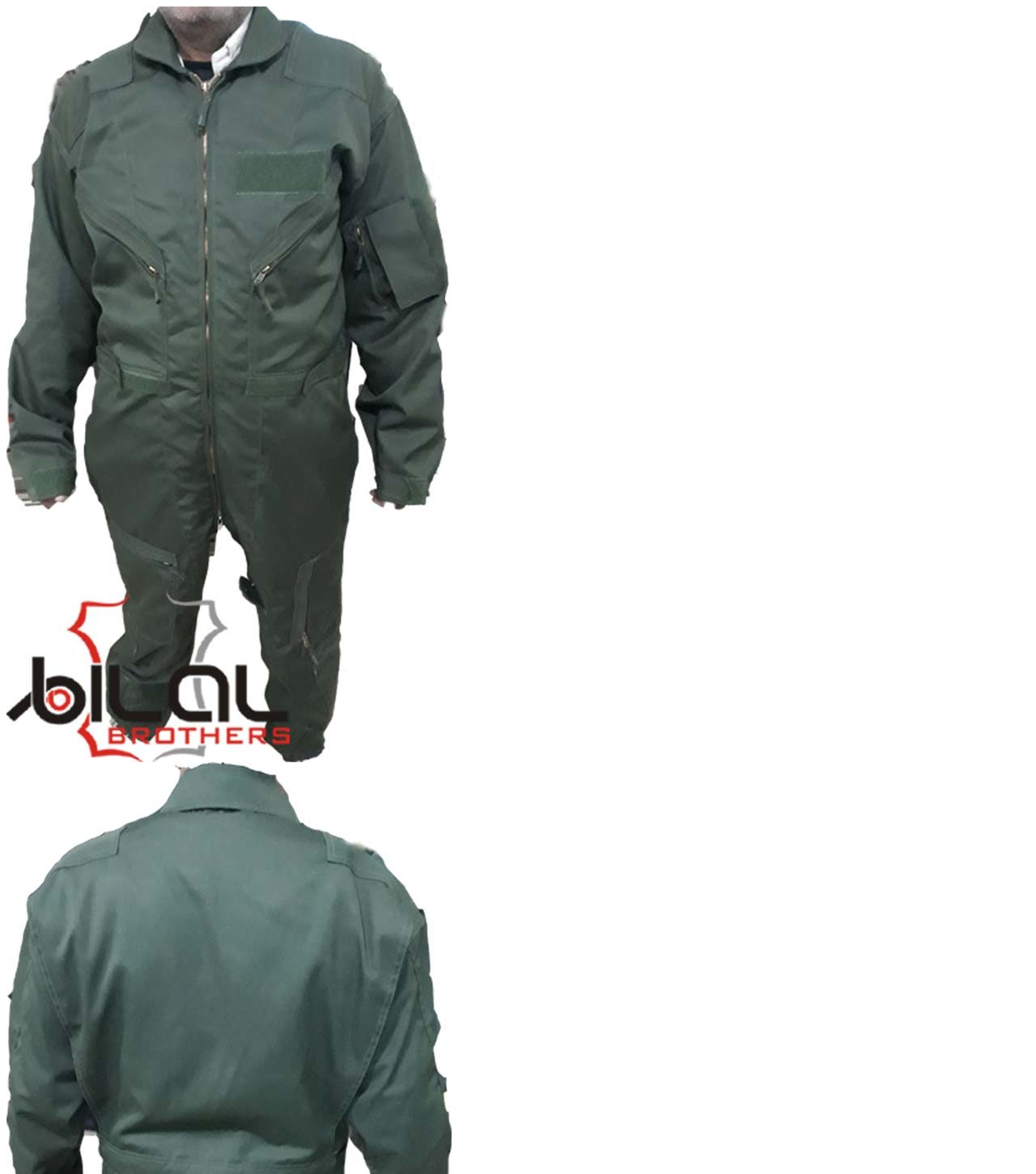Please determine the heading text of this webpage.

Kermel Flyer Coveralls